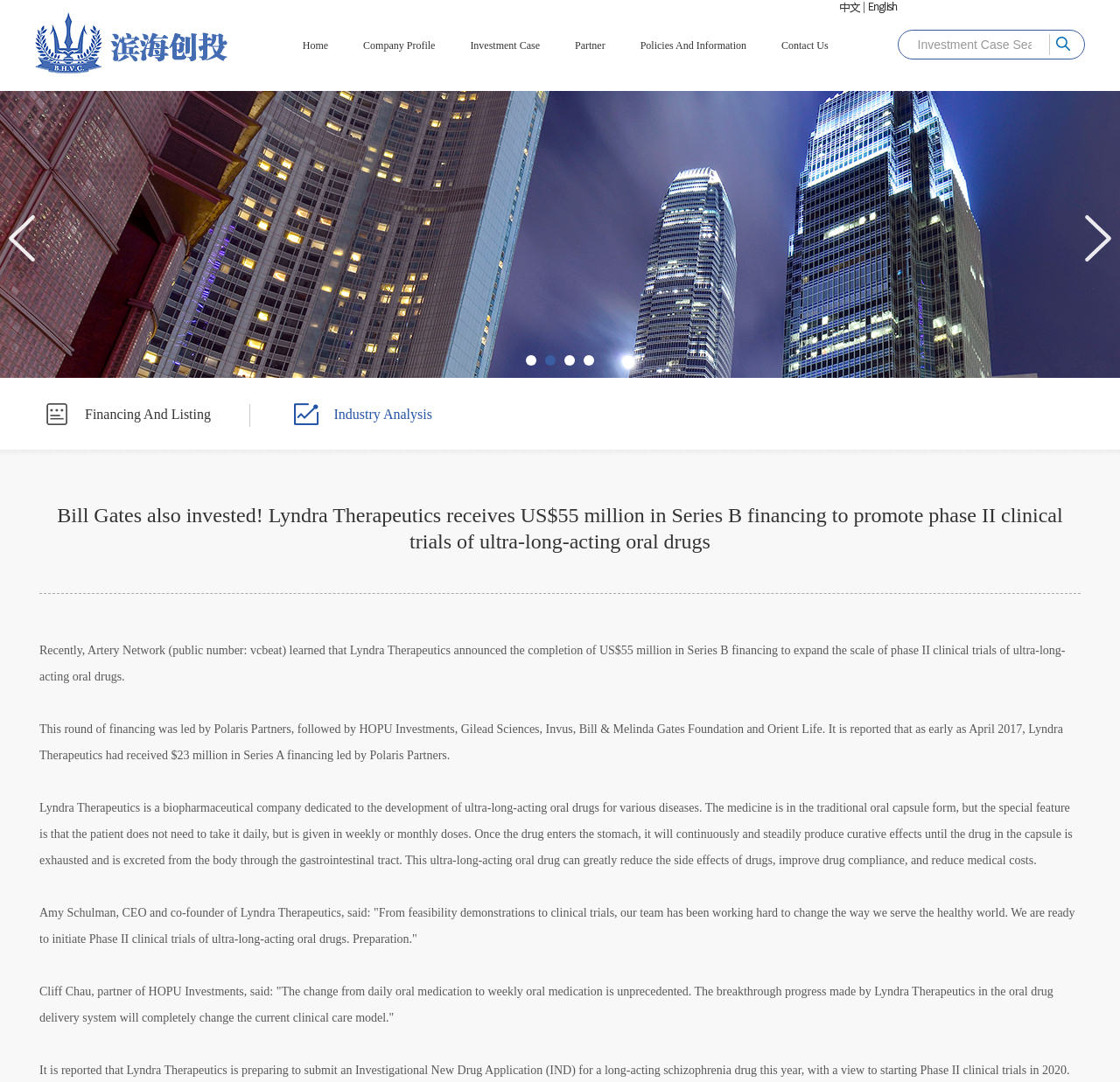Give a detailed explanation of the elements present on the webpage.

The webpage appears to be a news article or blog post about Lyndra Therapeutics, a biopharmaceutical company. At the top of the page, there is a search bar with a "Submit" button to the right, allowing users to search for investment cases. Below the search bar, there are several links to different sections of the website, including "Home", "Company Profile", "Investment Case", "Partner", "Policies And Information", and "Contact Us".

The main content of the page is a news article about Lyndra Therapeutics receiving $55 million in Series B financing to promote phase II clinical trials of ultra-long-acting oral drugs. The article is divided into several paragraphs, with the first paragraph mentioning that Bill Gates also invested in the company. The subsequent paragraphs provide more details about the financing, including the lead investors and the company's goals.

There are no images on the page, but there are several links to other pages or websites, including a link to the company's logo at the top of the page. The overall layout of the page is simple and easy to navigate, with clear headings and concise text.